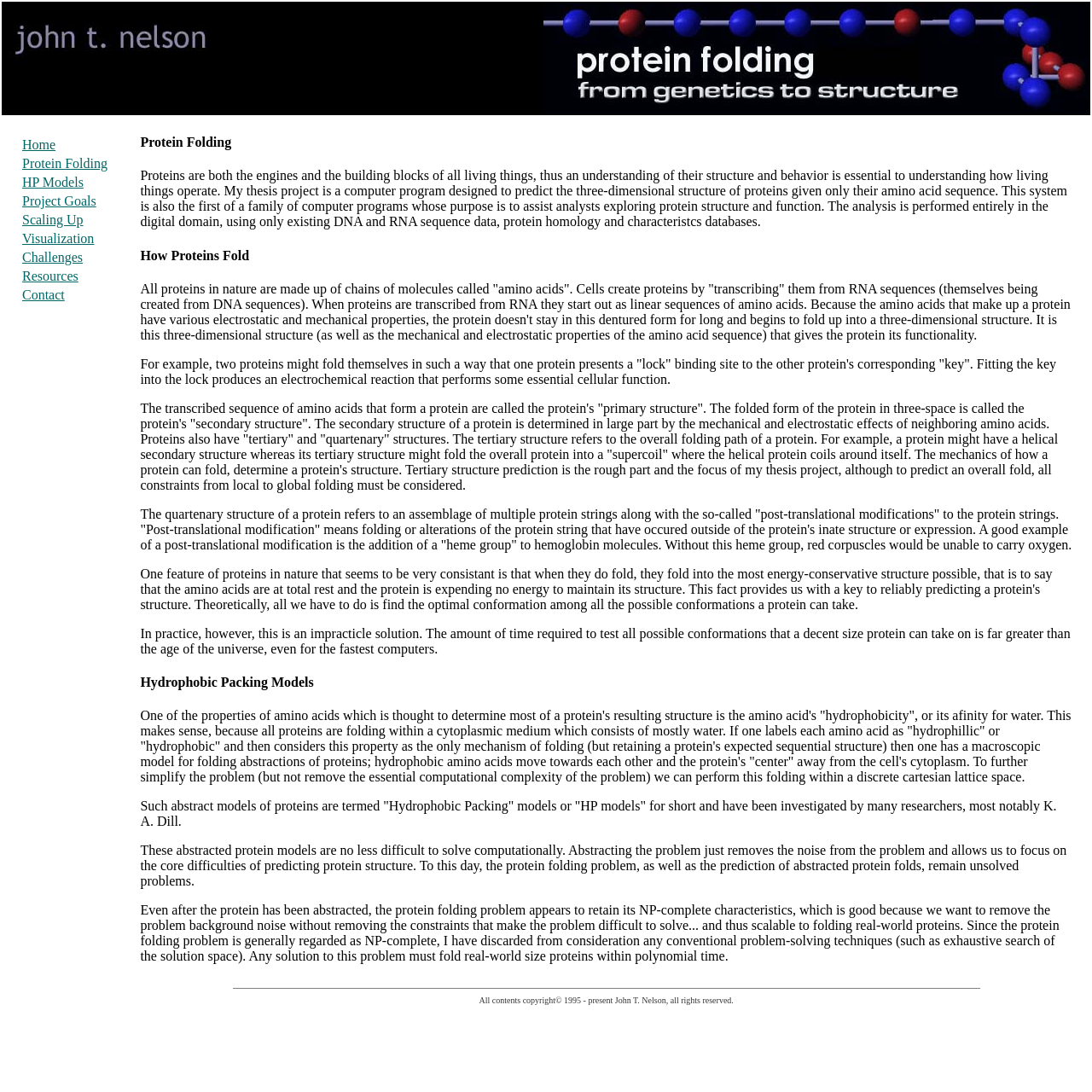Pinpoint the bounding box coordinates of the clickable element needed to complete the instruction: "Click the 'Home' link". The coordinates should be provided as four float numbers between 0 and 1: [left, top, right, bottom].

[0.02, 0.125, 0.111, 0.141]